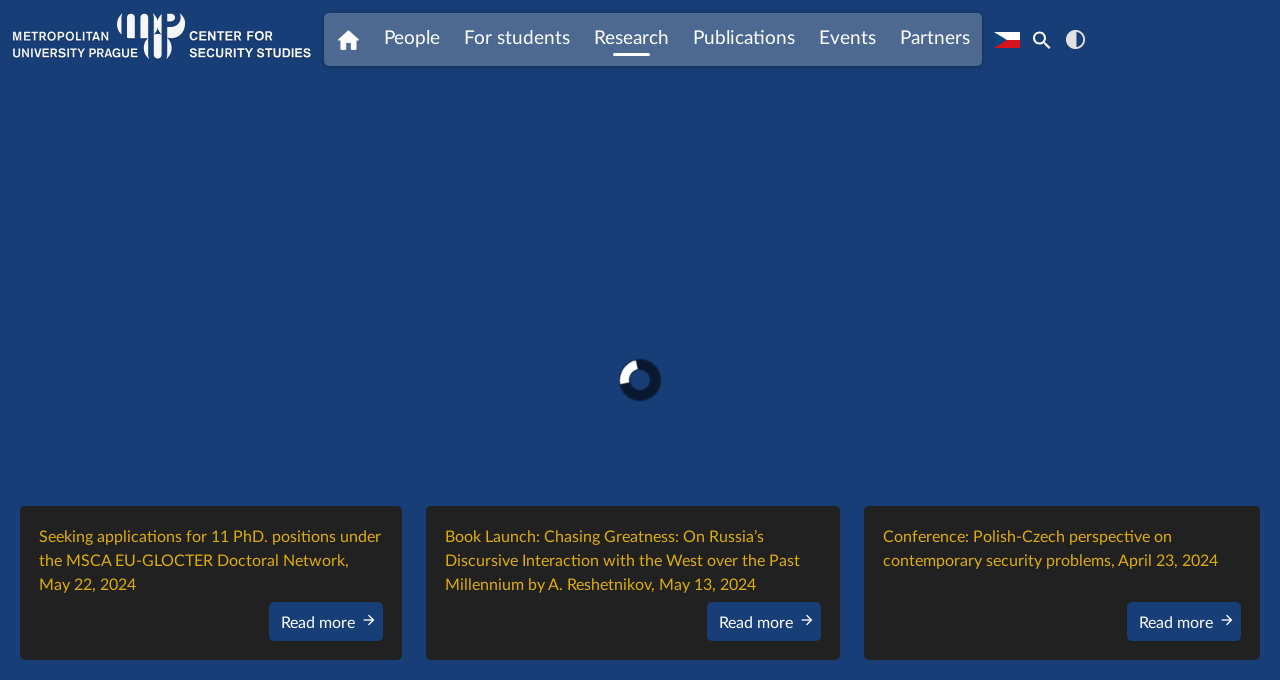Identify the bounding box coordinates of the region that needs to be clicked to carry out this instruction: "Search for something". Provide these coordinates as four float numbers ranging from 0 to 1, i.e., [left, top, right, bottom].

[0.806, 0.043, 0.822, 0.071]